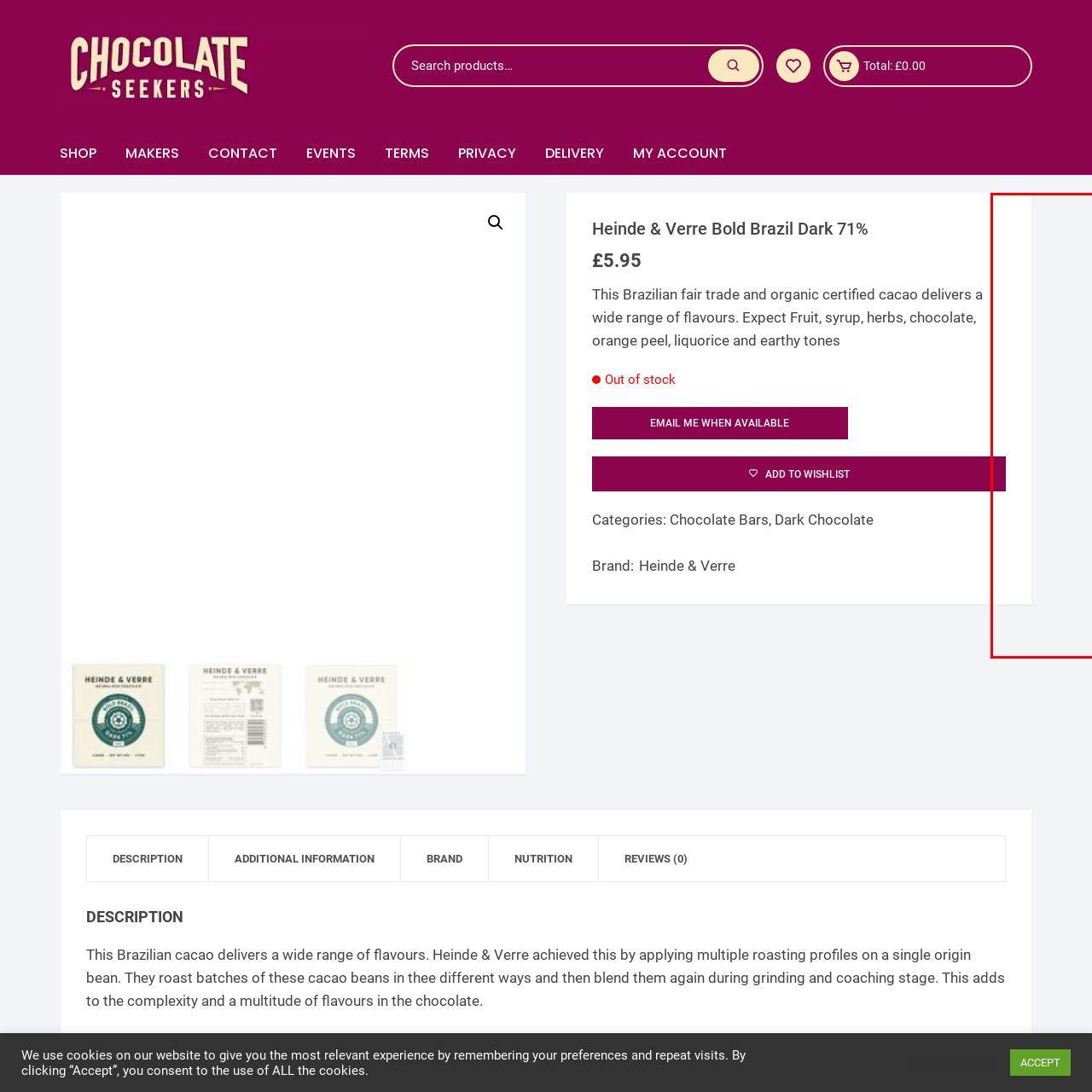Give a detailed account of the visual elements present in the image highlighted by the red border.

The image displays the packaging of "Heinde & Verre Bold Brazil Dark 71%," a premium chocolate product known for its rich flavor profile. The packaging likely emphasizes its high cocoa content and organic certification, appealing to chocolate enthusiasts seeking quality and depth in taste. The product is currently marked as "Out of stock," indicating its popularity. A brief description highlights the chocolate's tasting notes, which include fruit, syrup, herbs, and earthy tones, suggesting a complex and satisfying experience for chocolate lovers. The price is listed at £5.95, reinforcing its premium positioning in the market.